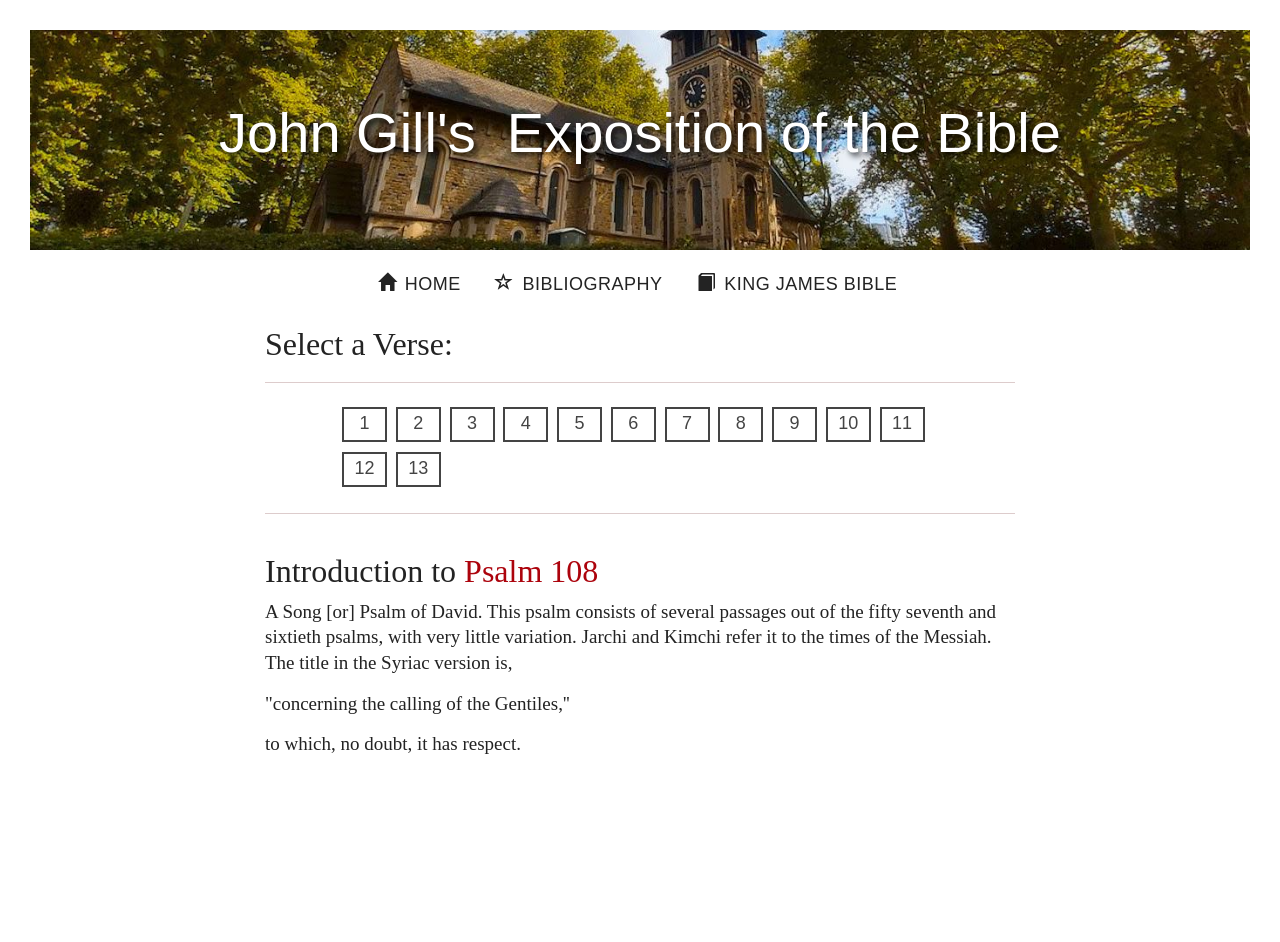Identify the bounding box for the UI element described as: "King James Bible". The coordinates should be four float numbers between 0 and 1, i.e., [left, top, right, bottom].

[0.537, 0.282, 0.709, 0.321]